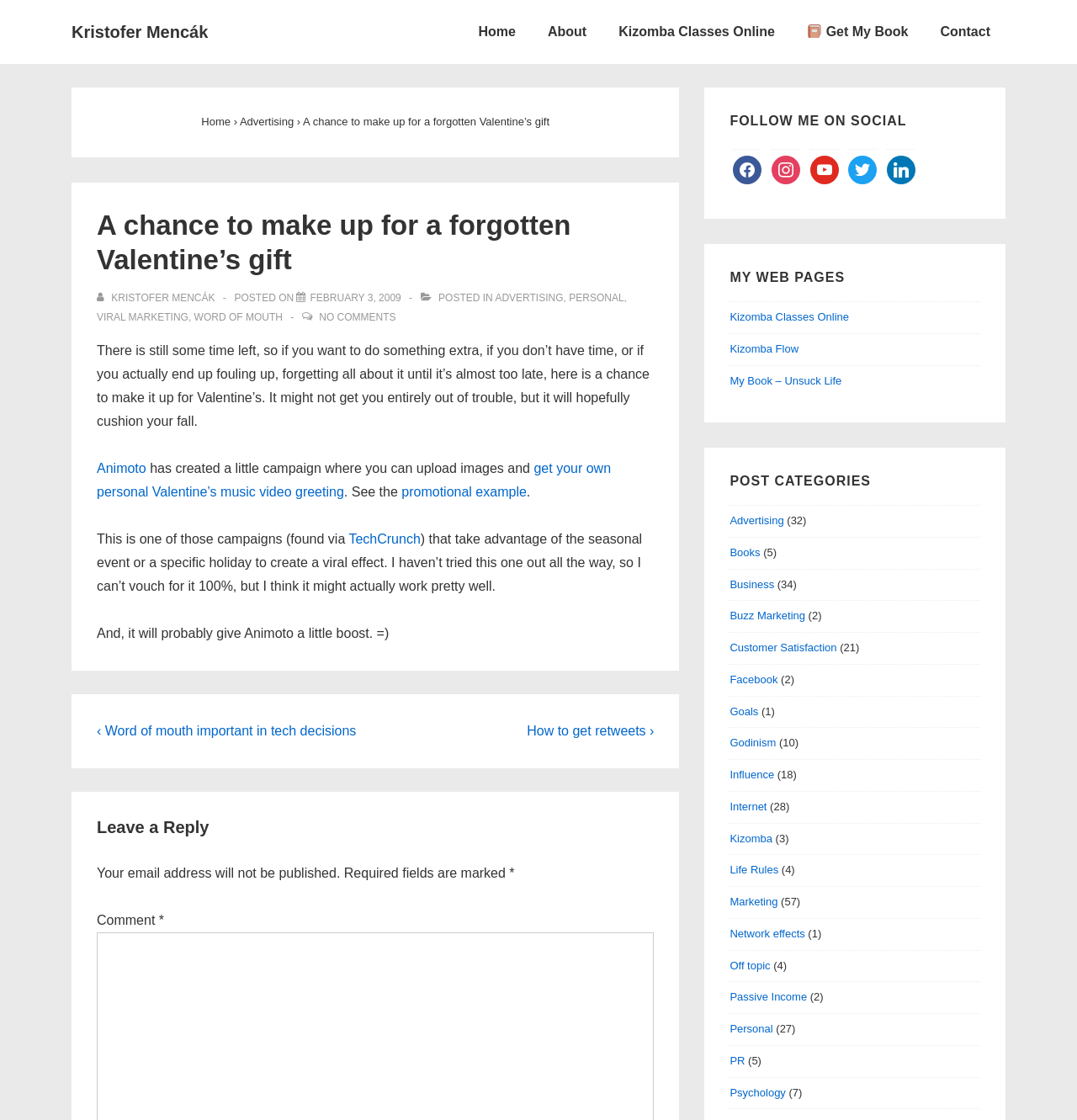Locate the bounding box of the UI element with the following description: "My Book – Unsuck Life".

[0.678, 0.334, 0.782, 0.345]